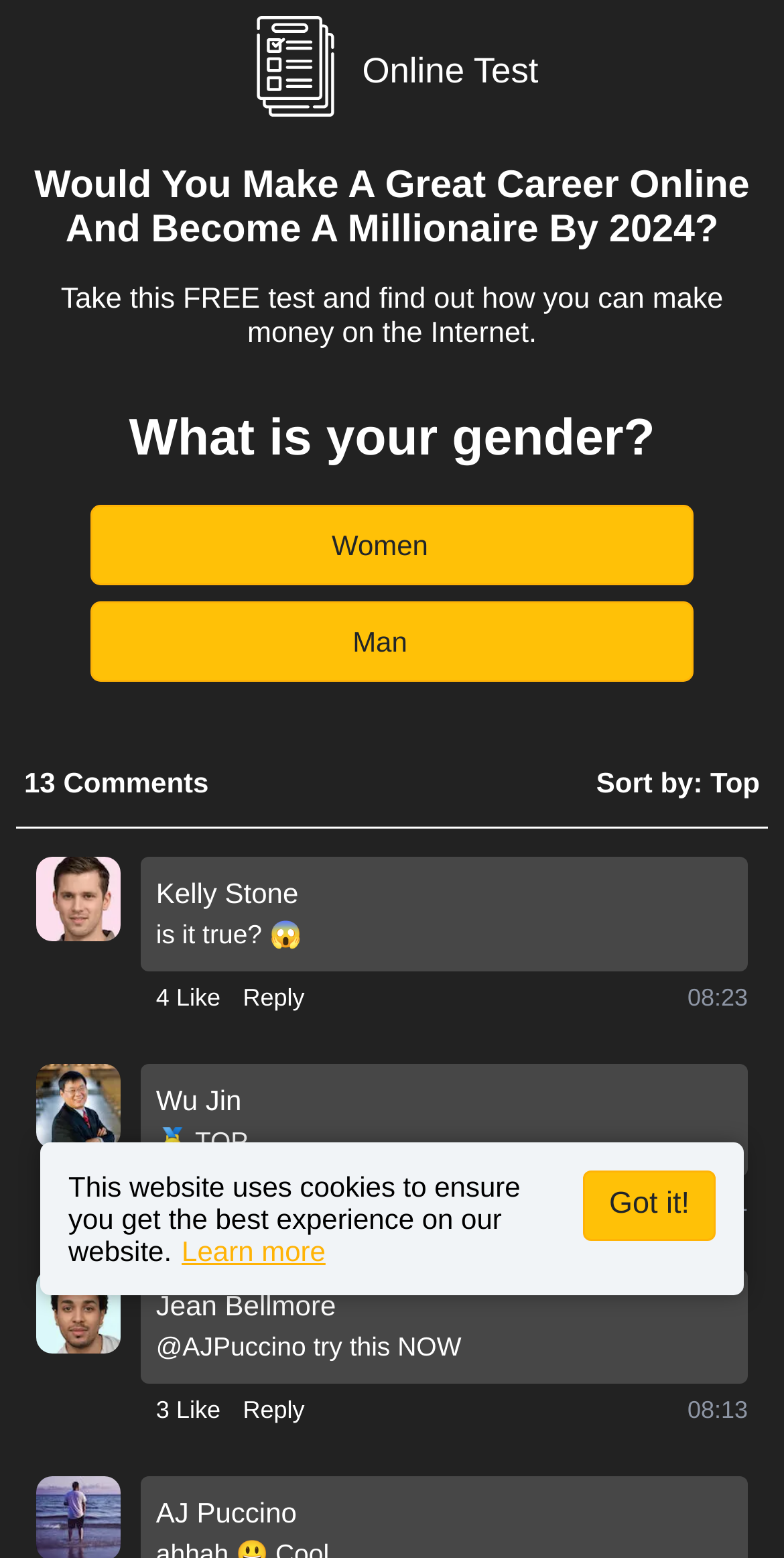Identify and provide the text content of the webpage's primary headline.

Would You Make A Great Career Online And Become A Millionaire By 2024?